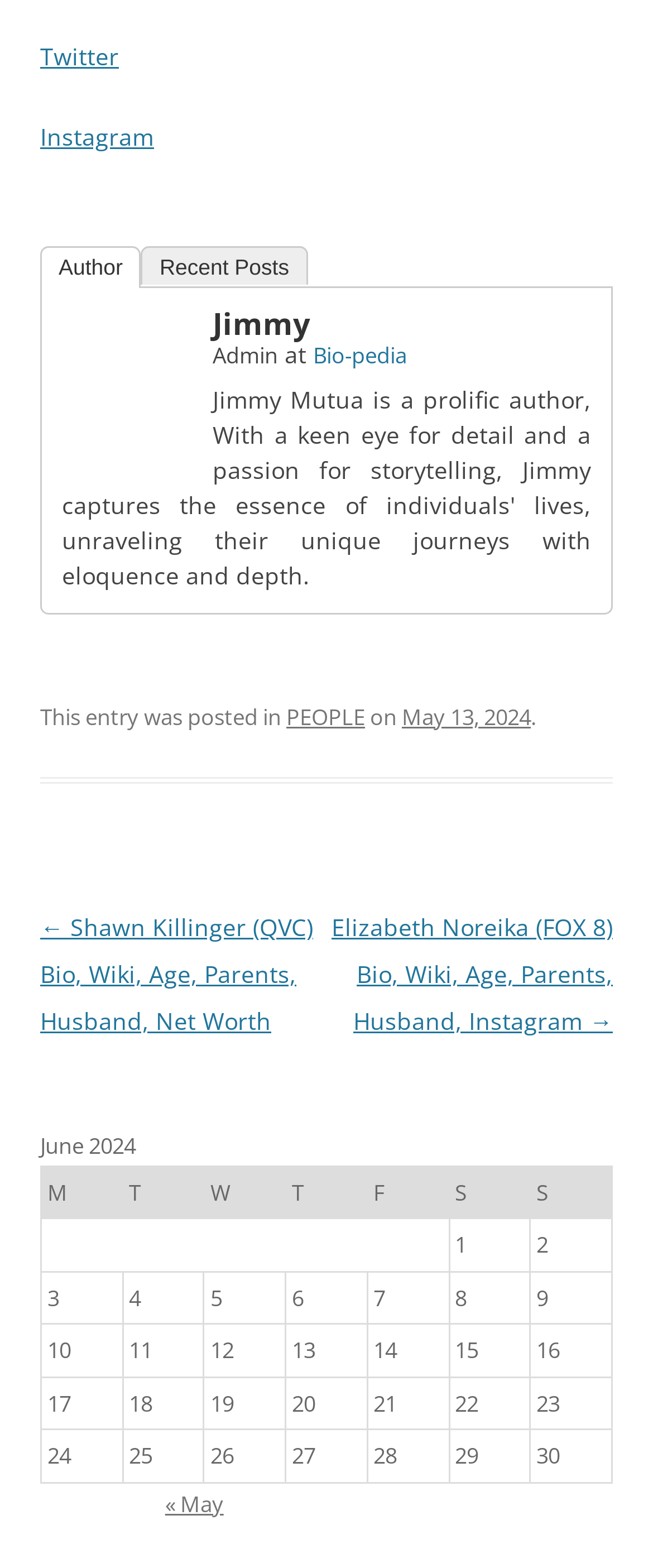What is the current month displayed in the calendar? Examine the screenshot and reply using just one word or a brief phrase.

June 2024